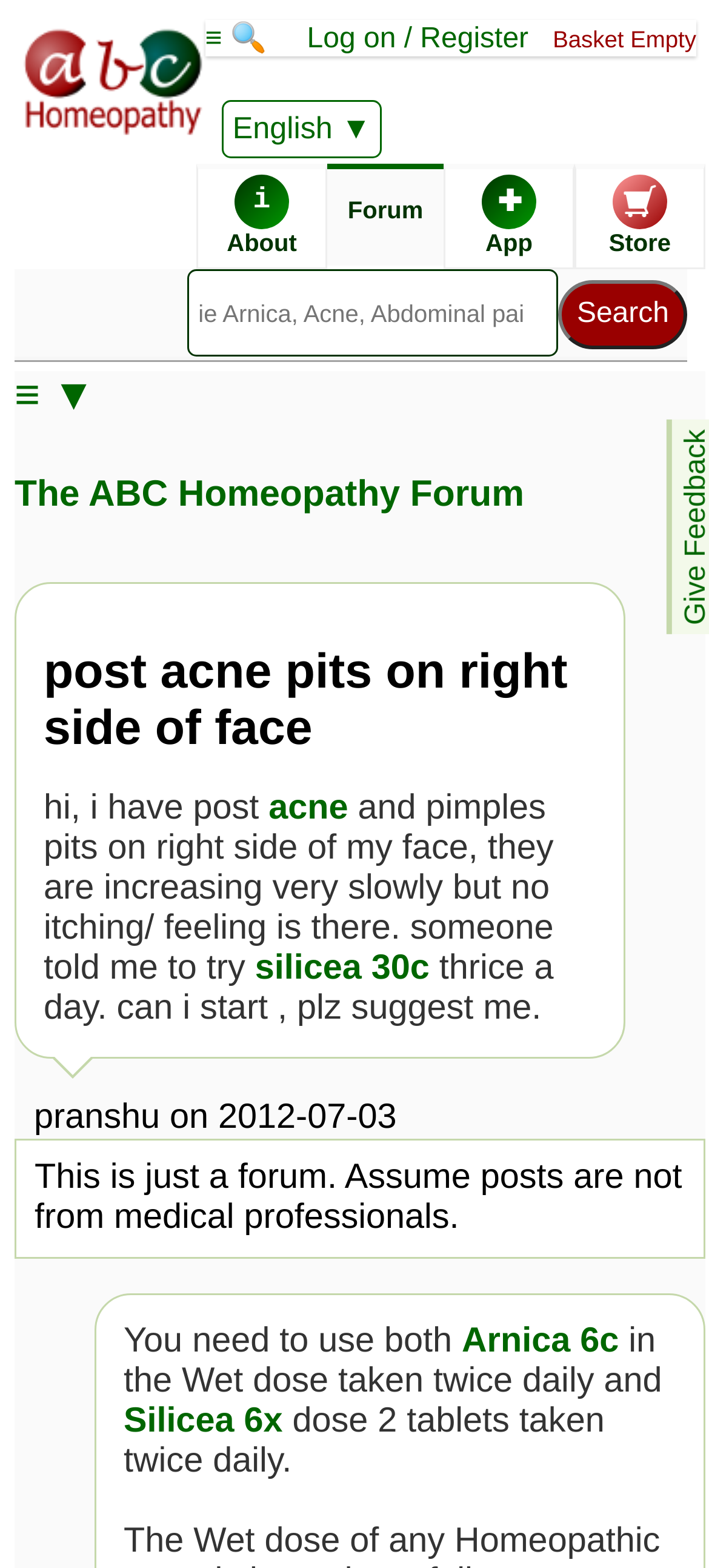What remedy is suggested to try?
Provide a detailed and well-explained answer to the question.

The remedy suggested to try is Silicea 30c, which is mentioned in the post as 'someone told me to try silicea 30c thrice a day'.